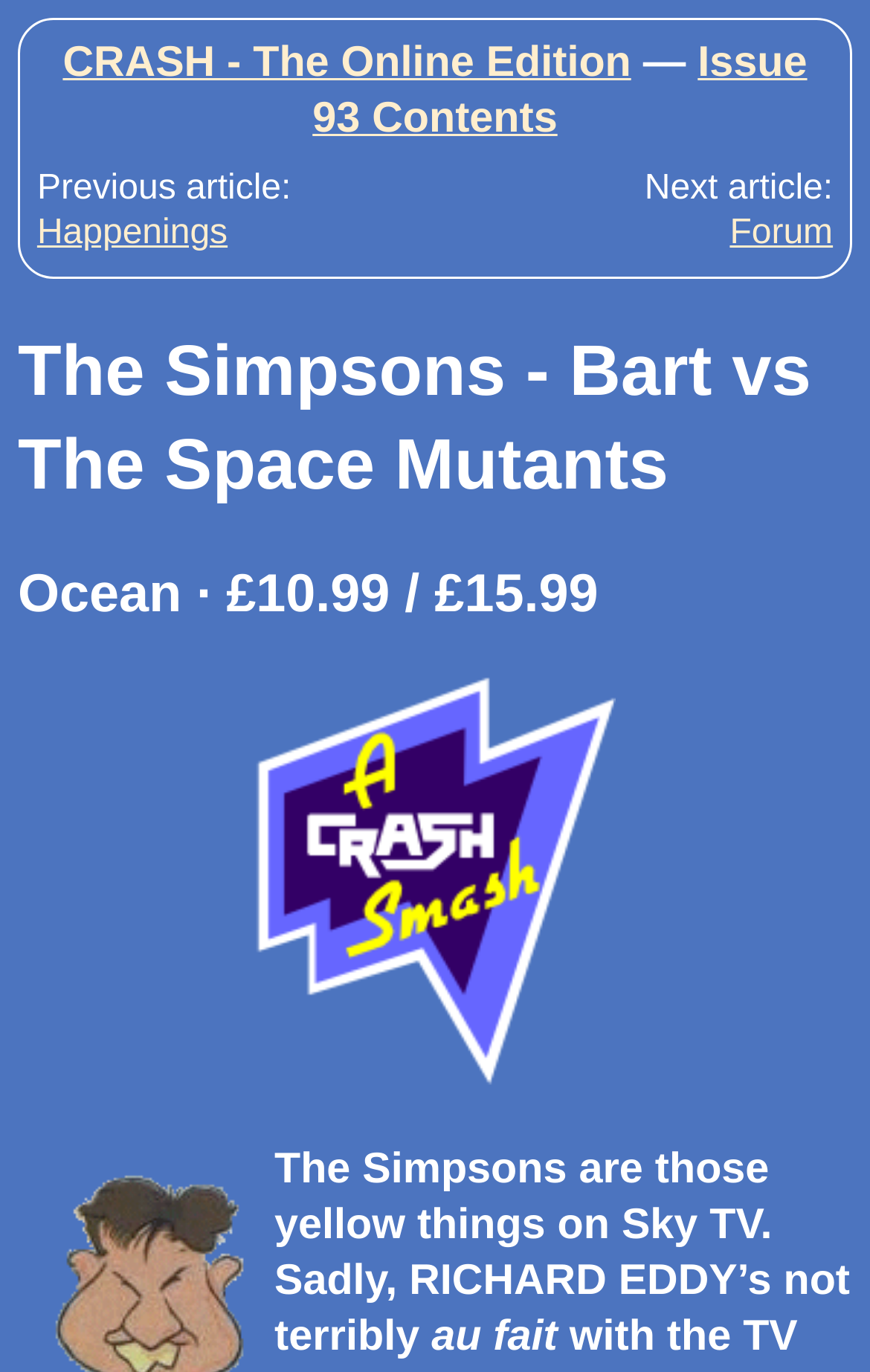What is the previous article?
Look at the image and respond with a one-word or short phrase answer.

Happenings